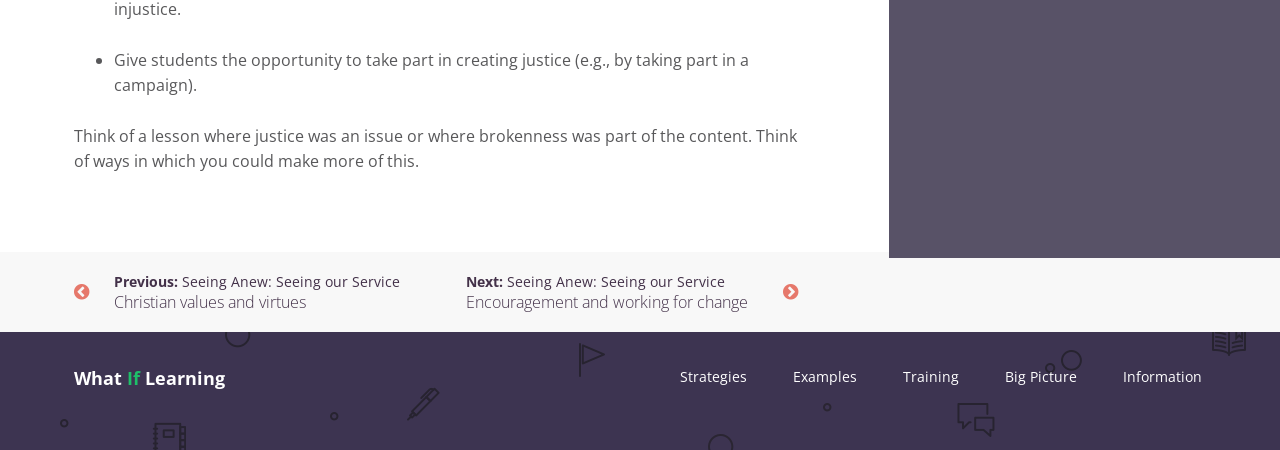Please specify the bounding box coordinates in the format (top-left x, top-left y, bottom-right x, bottom-right y), with all values as floating point numbers between 0 and 1. Identify the bounding box of the UI element described by: Information

[0.874, 0.738, 0.942, 0.936]